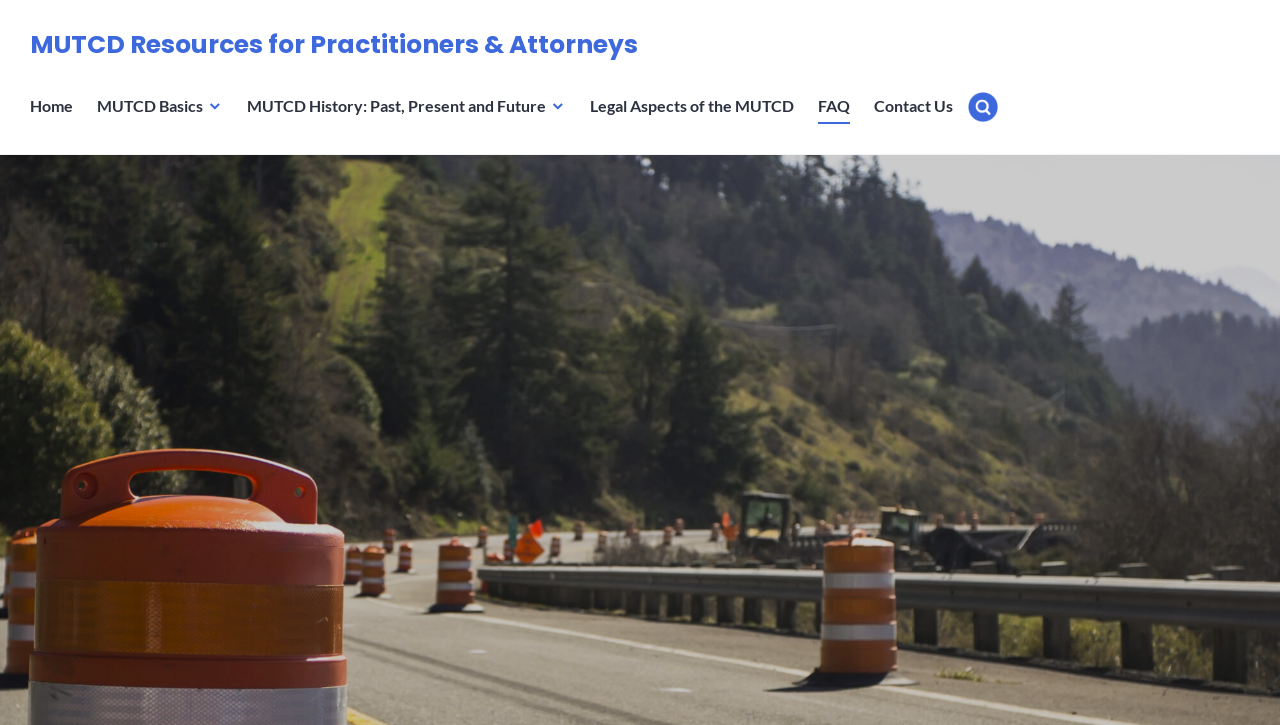Determine the bounding box coordinates of the clickable region to execute the instruction: "Contact MUTCD team". The coordinates should be four float numbers between 0 and 1, denoted as [left, top, right, bottom].

[0.683, 0.124, 0.745, 0.171]